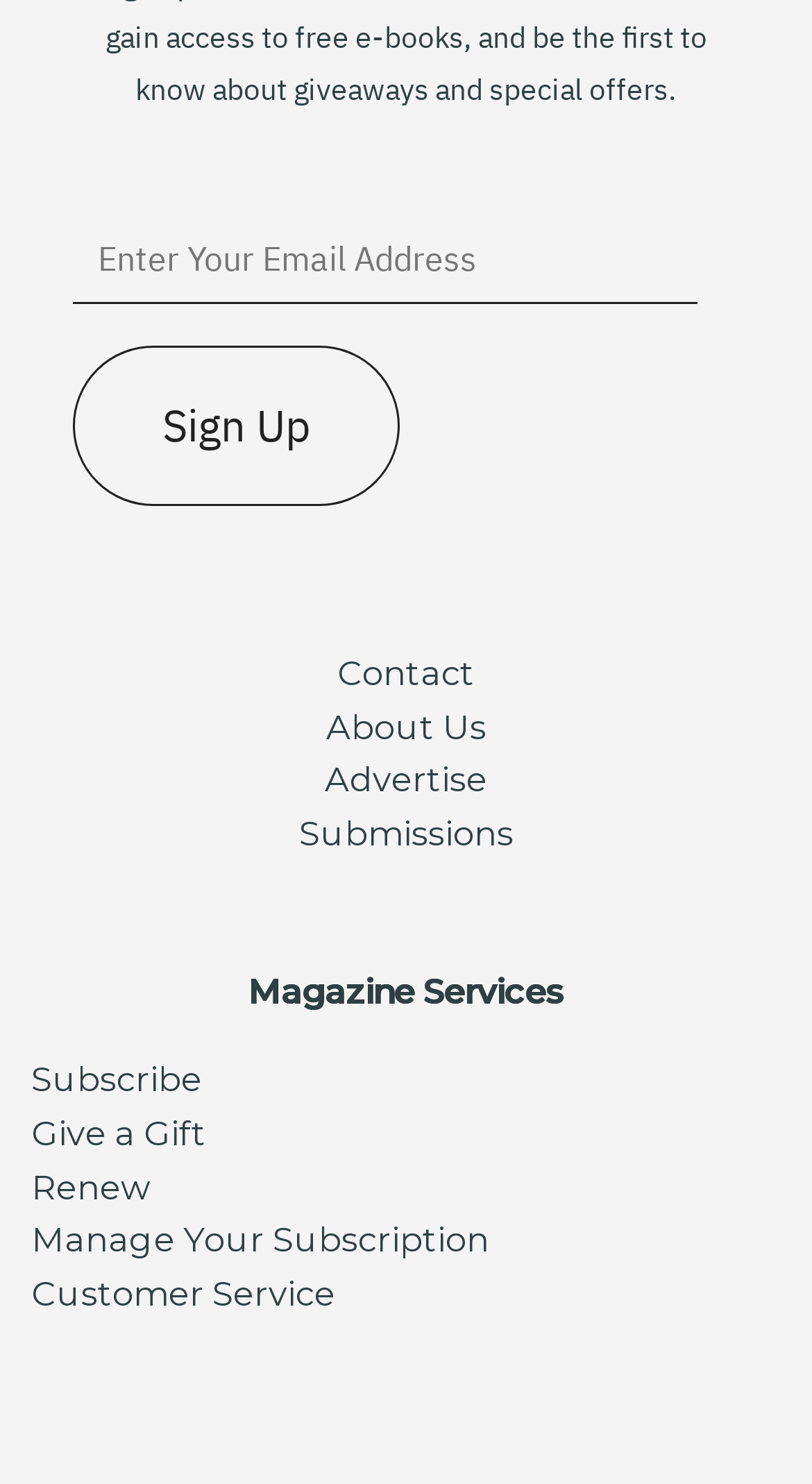Select the bounding box coordinates of the element I need to click to carry out the following instruction: "Visit the official website of the Idaho Legislature".

None